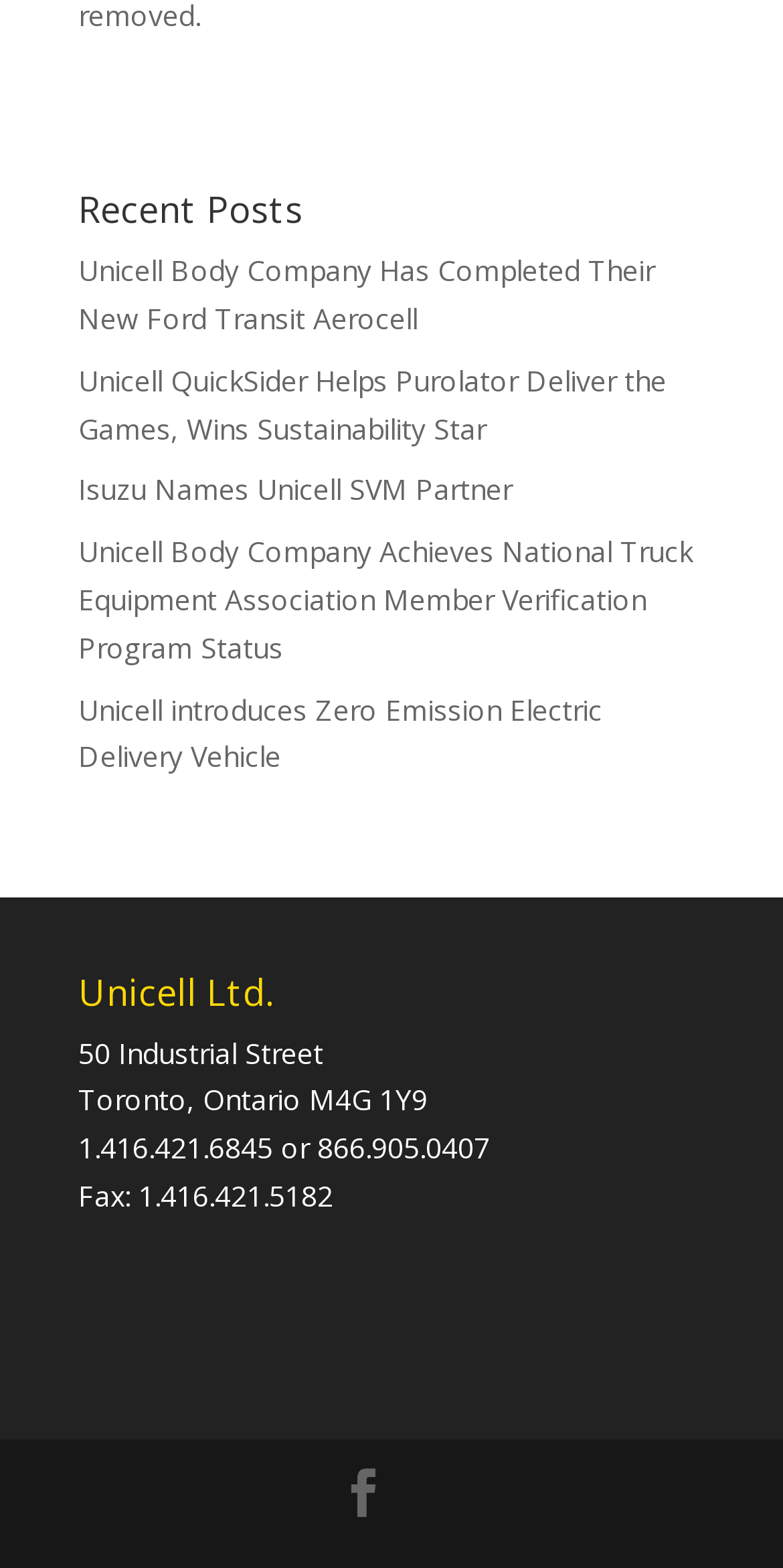Utilize the information from the image to answer the question in detail:
What is the company name?

The company name can be found in the lower section of the webpage, under the 'contentinfo' element, where it is stated as 'Unicell Ltd.'